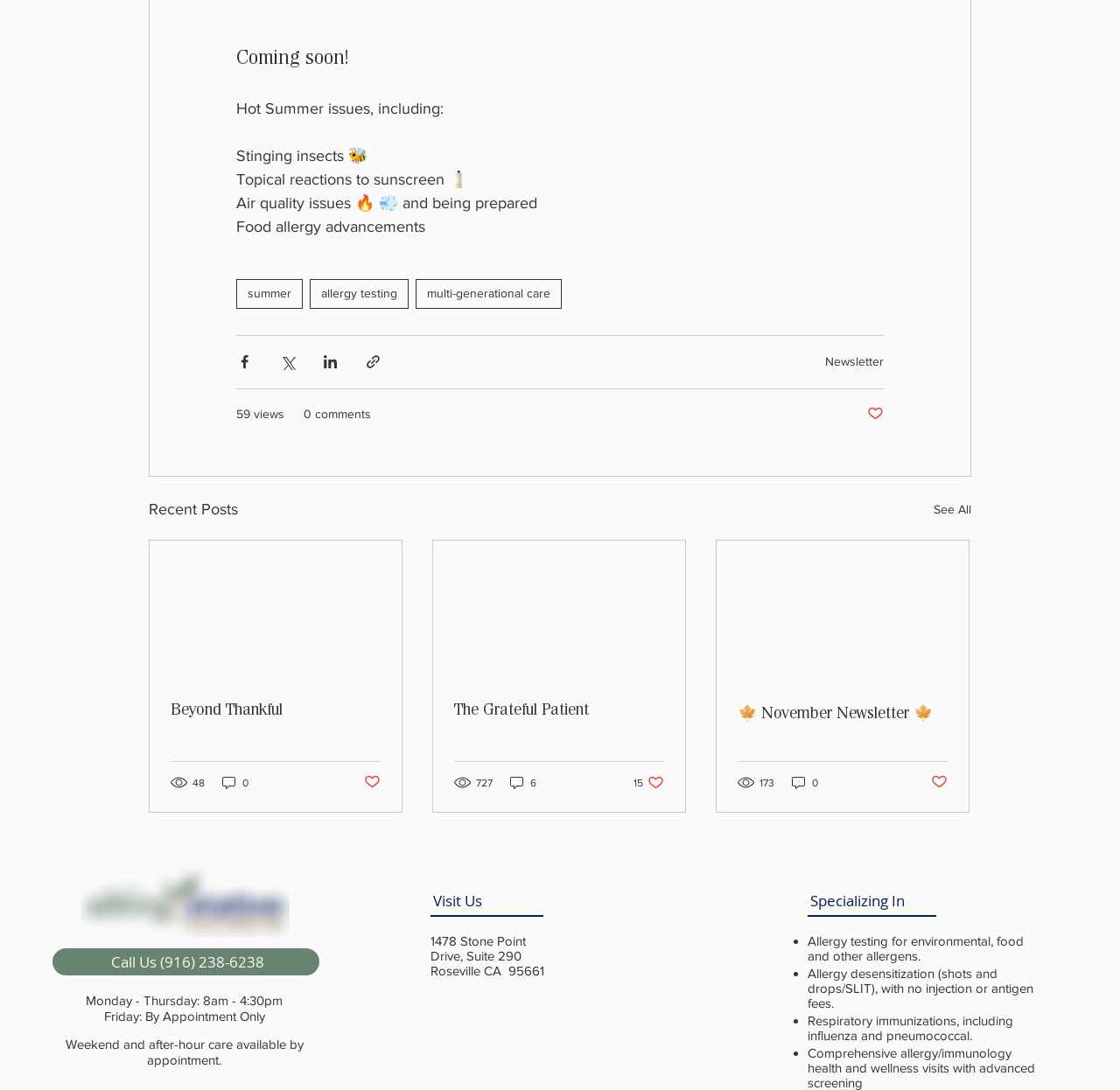Based on the image, provide a detailed response to the question:
What is the topic of the 'Recent Posts' section?

I inferred the answer by looking at the links and articles in the 'Recent Posts' section, which appear to be related to allergy news and articles.